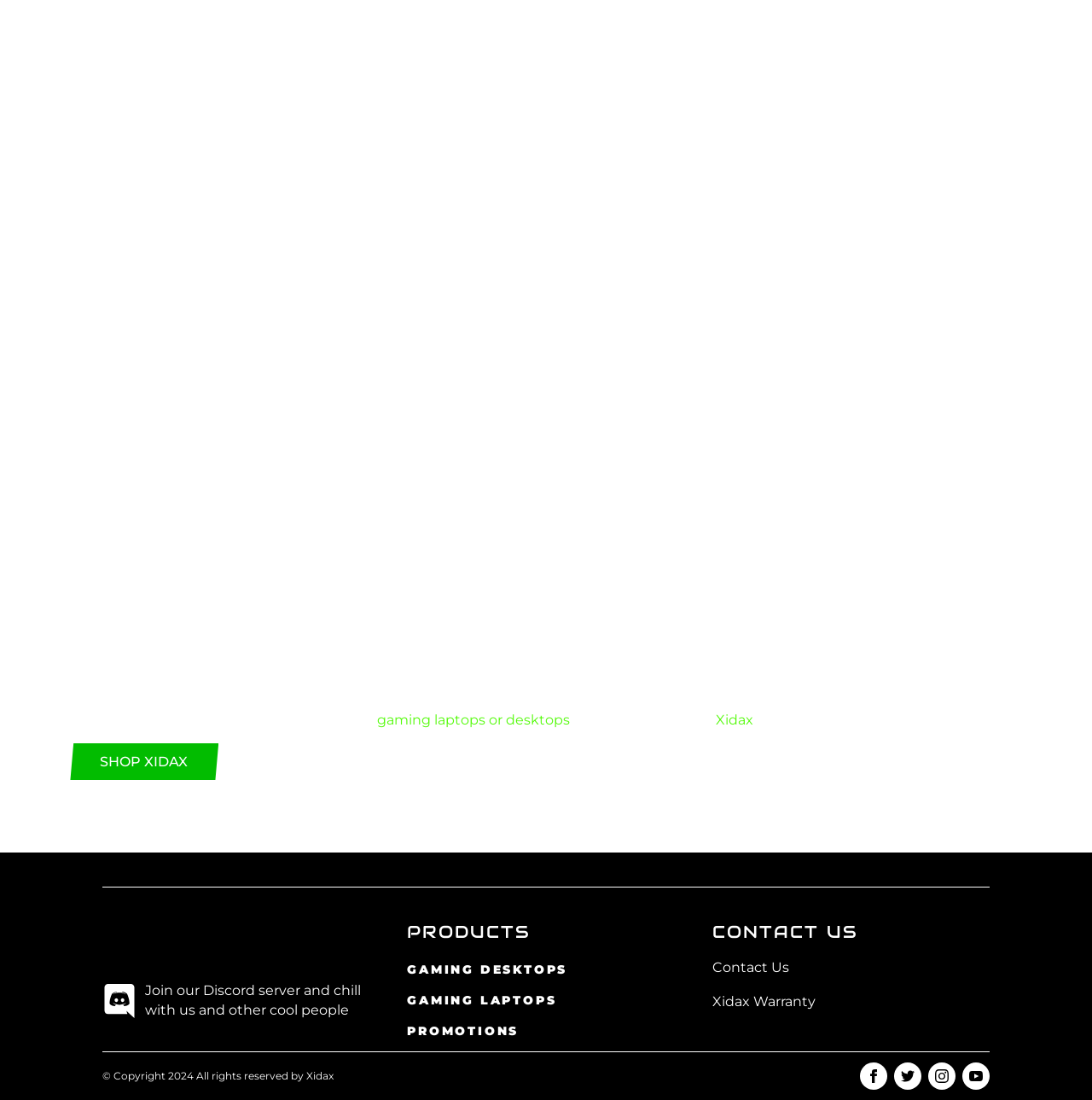Based on the element description: "gaming laptops or desktops", identify the UI element and provide its bounding box coordinates. Use four float numbers between 0 and 1, [left, top, right, bottom].

[0.345, 0.647, 0.522, 0.661]